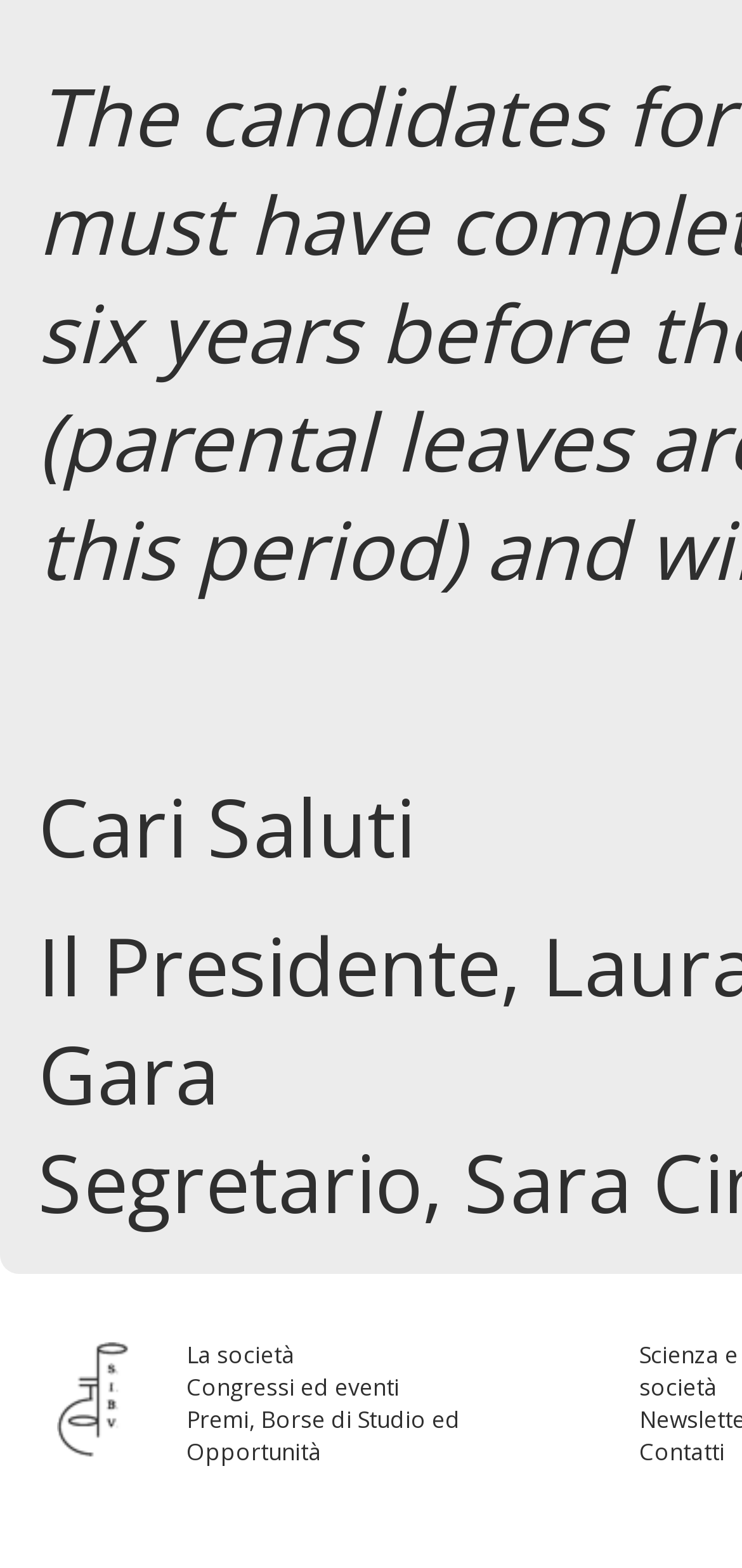Please find the bounding box for the UI component described as follows: "Contatti".

[0.862, 0.916, 0.977, 0.937]